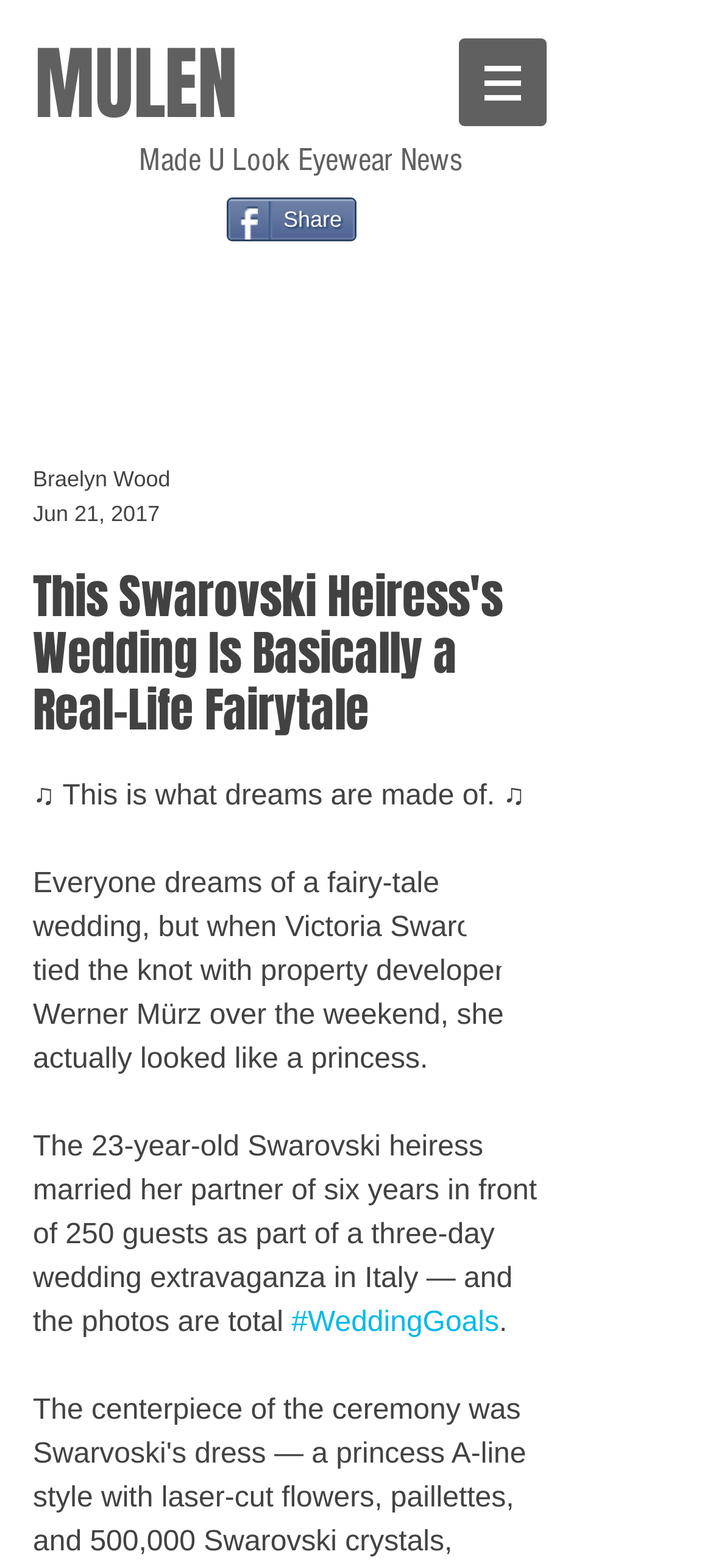Give a comprehensive overview of the webpage, including key elements.

The webpage appears to be an article about a wedding, specifically the wedding of Victoria Swarovski, an heiress to the Swarovski crystal empire. At the top of the page, there is a navigation menu labeled "Site" with a button that has a popup menu. To the left of the navigation menu, there is a large heading that reads "MULEN" with two links below it, one labeled "MULEN" and the other labeled "Made U Look Eyewear News".

Below the heading, there is an iframe that takes up a significant portion of the page, likely containing a site search function. To the right of the iframe, there is a button labeled "Share" with two generic elements below it, one displaying the author's name "Braelyn Wood" and the other displaying the date "Jun 21, 2017".

The main content of the article is below the share button, with a heading that reads "This Swarovski Heiress's Wedding Is Basically a Real-Life Fairytale". Below the heading, there are three blocks of static text that describe the wedding, including a quote that matches the meta description "♫ This is what dreams are made of. ♫". The text describes the wedding as a fairy-tale like event with 250 guests in Italy.

At the bottom of the article, there is a link labeled "#WeddingGoals". To the right of the article, there is a button labeled "Chat" with an image below it. There are several images scattered throughout the page, including one within the navigation menu and another within the chat button.